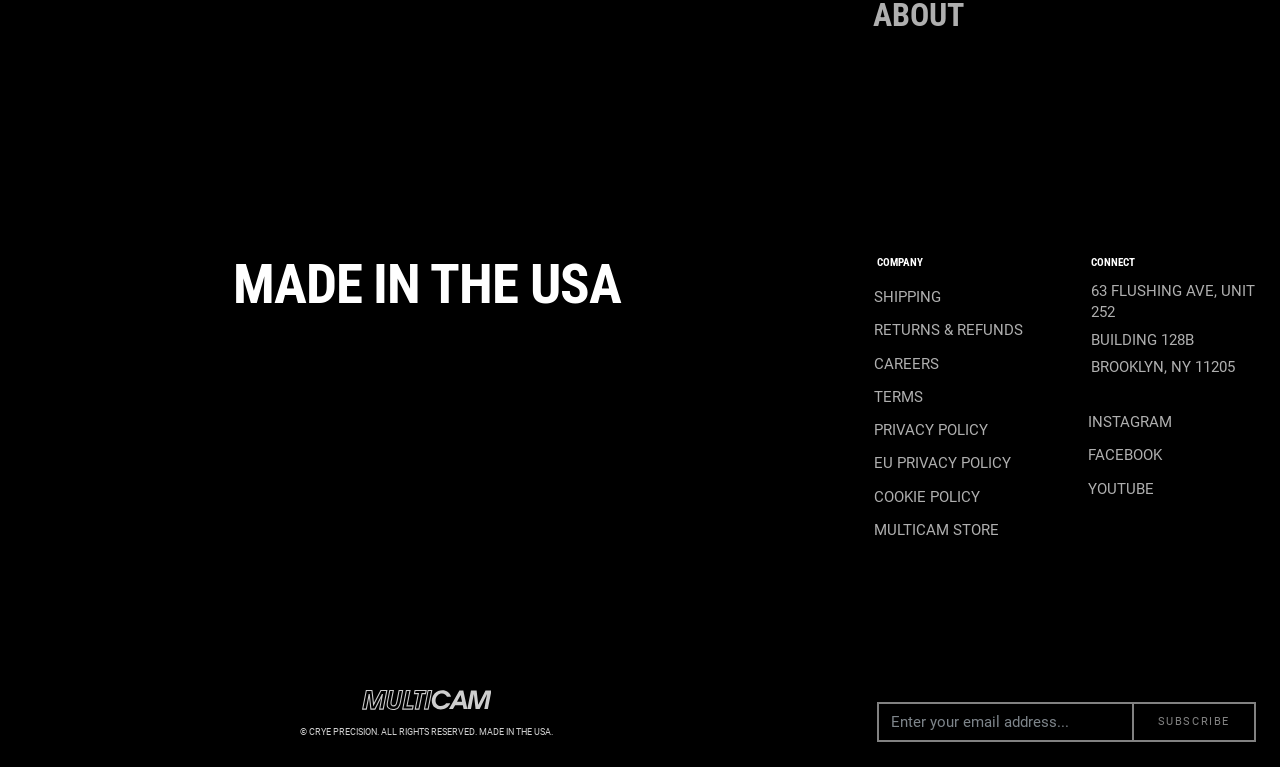Specify the bounding box coordinates of the region I need to click to perform the following instruction: "Subscribe to the newsletter". The coordinates must be four float numbers in the range of 0 to 1, i.e., [left, top, right, bottom].

[0.884, 0.915, 0.981, 0.967]